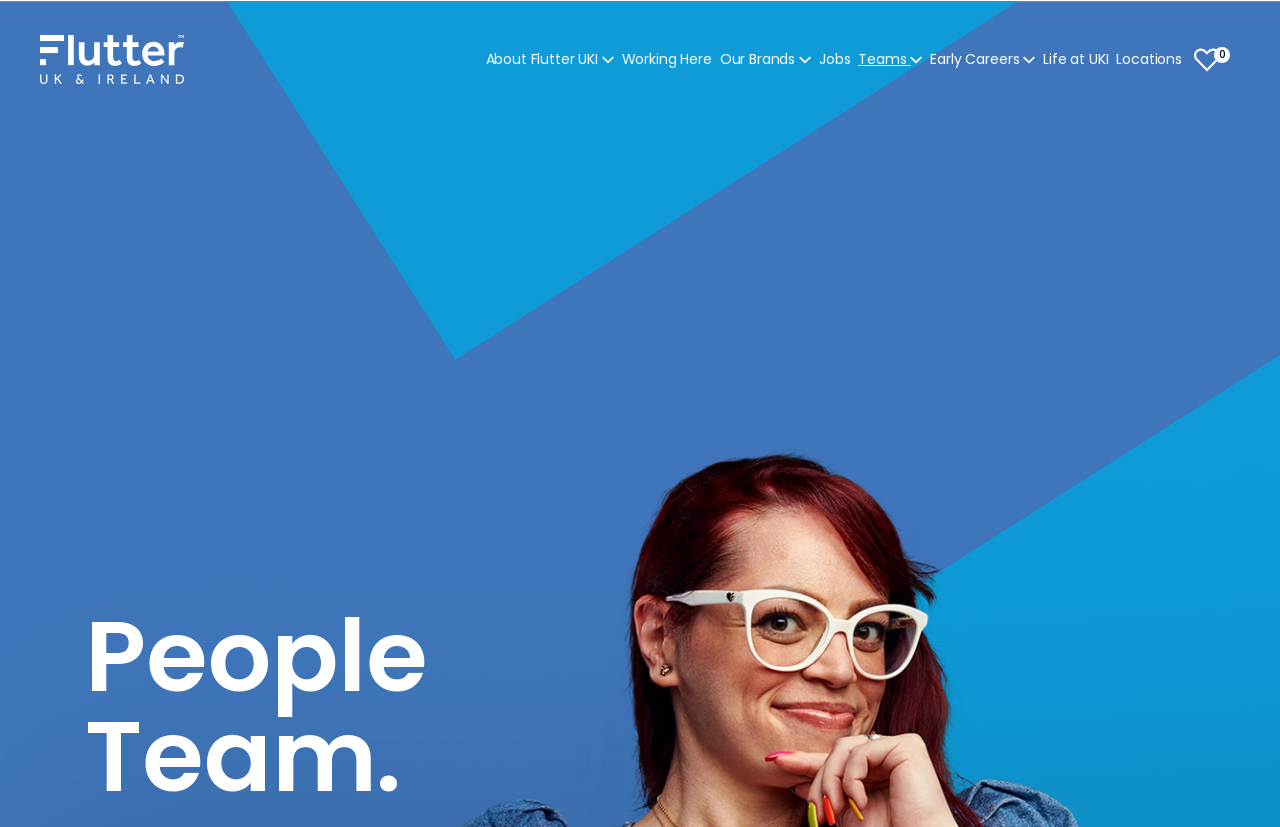Provide the bounding box for the UI element matching this description: "Our Brands".

[0.562, 0.05, 0.634, 0.094]